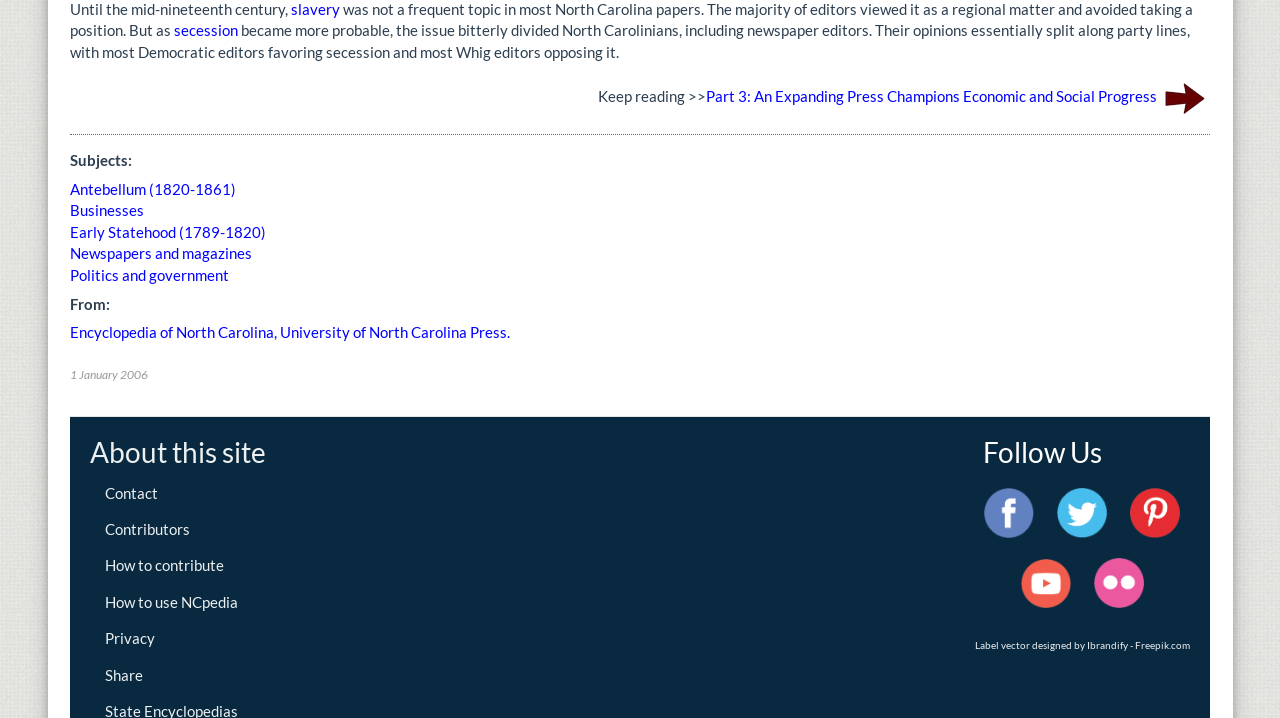What is the name of the publisher of the Encyclopedia of North Carolina?
Answer the question using a single word or phrase, according to the image.

University of North Carolina Press